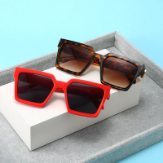What is the purpose of the UV400 lenses?
Kindly offer a comprehensive and detailed response to the question.

According to the caption, the sunglasses provide essential UV protection with UV400 lenses, which suggests that the primary purpose of the UV400 lenses is to protect the wearer's eyes from harmful ultraviolet radiation.